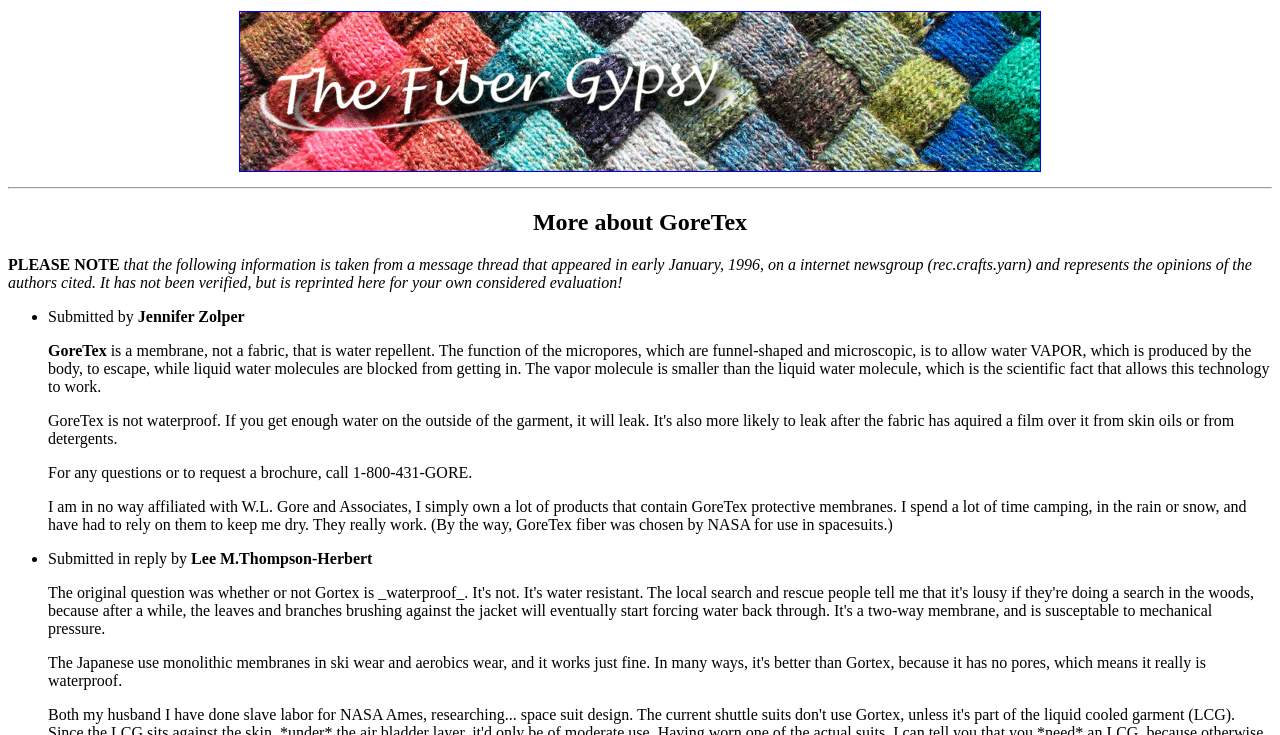What organization chose GoreTex fiber for use in spacesuits?
Based on the image, provide a one-word or brief-phrase response.

NASA